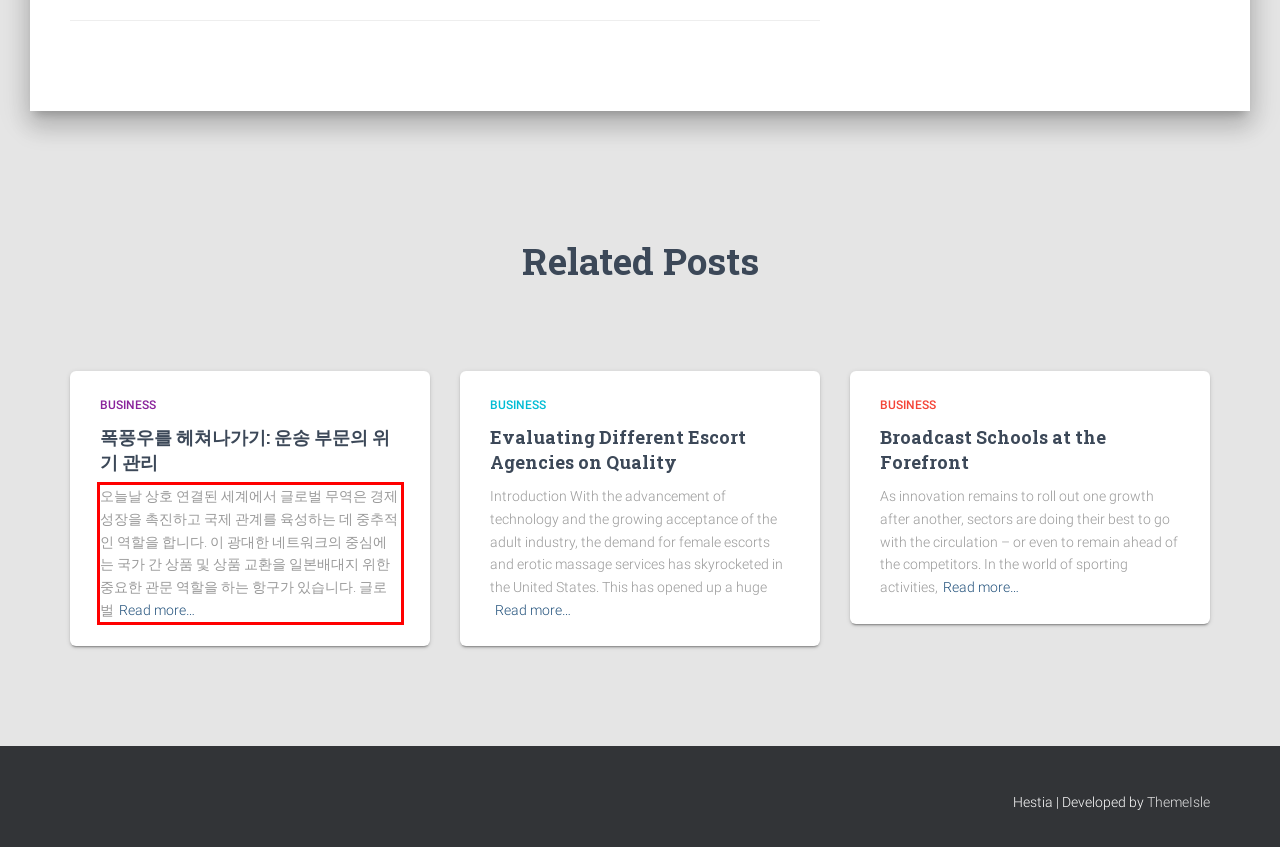Given a screenshot of a webpage containing a red bounding box, perform OCR on the text within this red bounding box and provide the text content.

오늘날 상호 연결된 세계에서 글로벌 무역은 경제 성장을 촉진하고 국제 관계를 육성하는 데 중추적인 역할을 합니다. 이 광대한 네트워크의 중심에는 국가 간 상품 및 상품 교환을 일본배대지 위한 중요한 관문 역할을 하는 항구가 있습니다. 글로벌Read more…